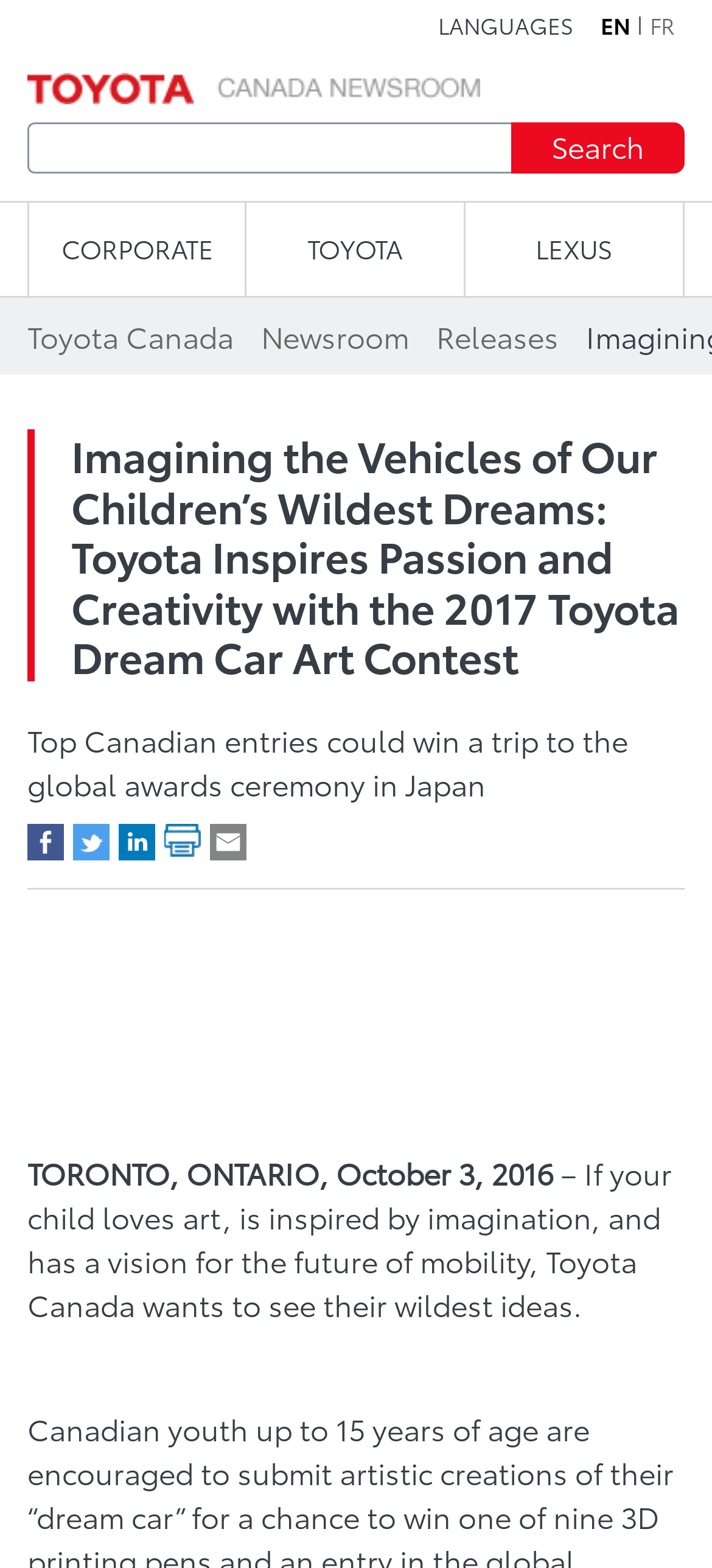Answer the question below using just one word or a short phrase: 
What is the language of the webpage?

English